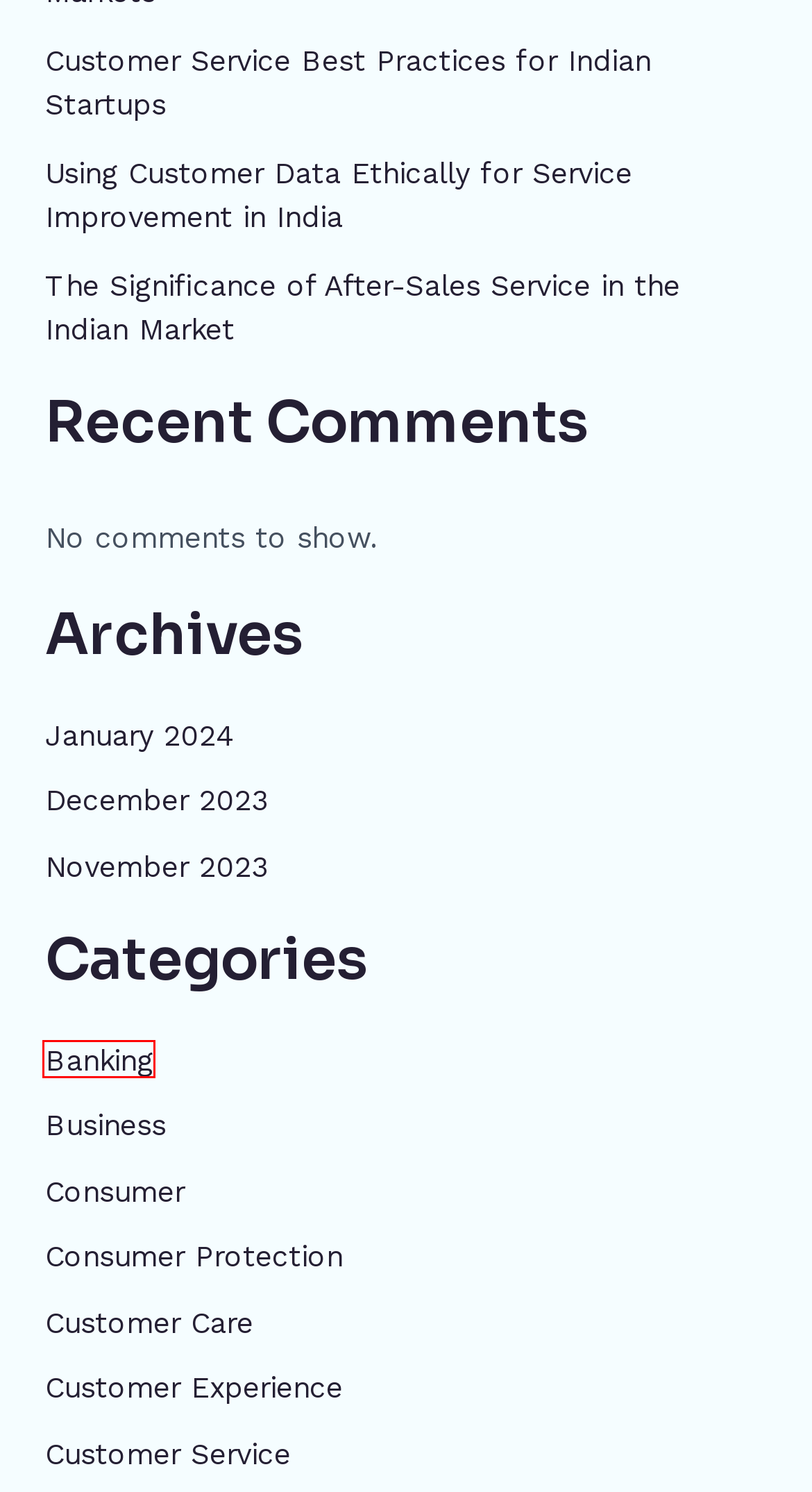Given a screenshot of a webpage with a red bounding box highlighting a UI element, determine which webpage description best matches the new webpage that appears after clicking the highlighted element. Here are the candidates:
A. Business - Customer Care
B. Customer Service - Customer Care
C. Using Customer Data Ethically for Service Improvement in India
D. Consumer Protection - Customer Care
E. Consumer - Customer Care
F. Banking - Customer Care
G. Customer Experience - Customer Care
H. Customer Service Best Practices for Indian Startups

F